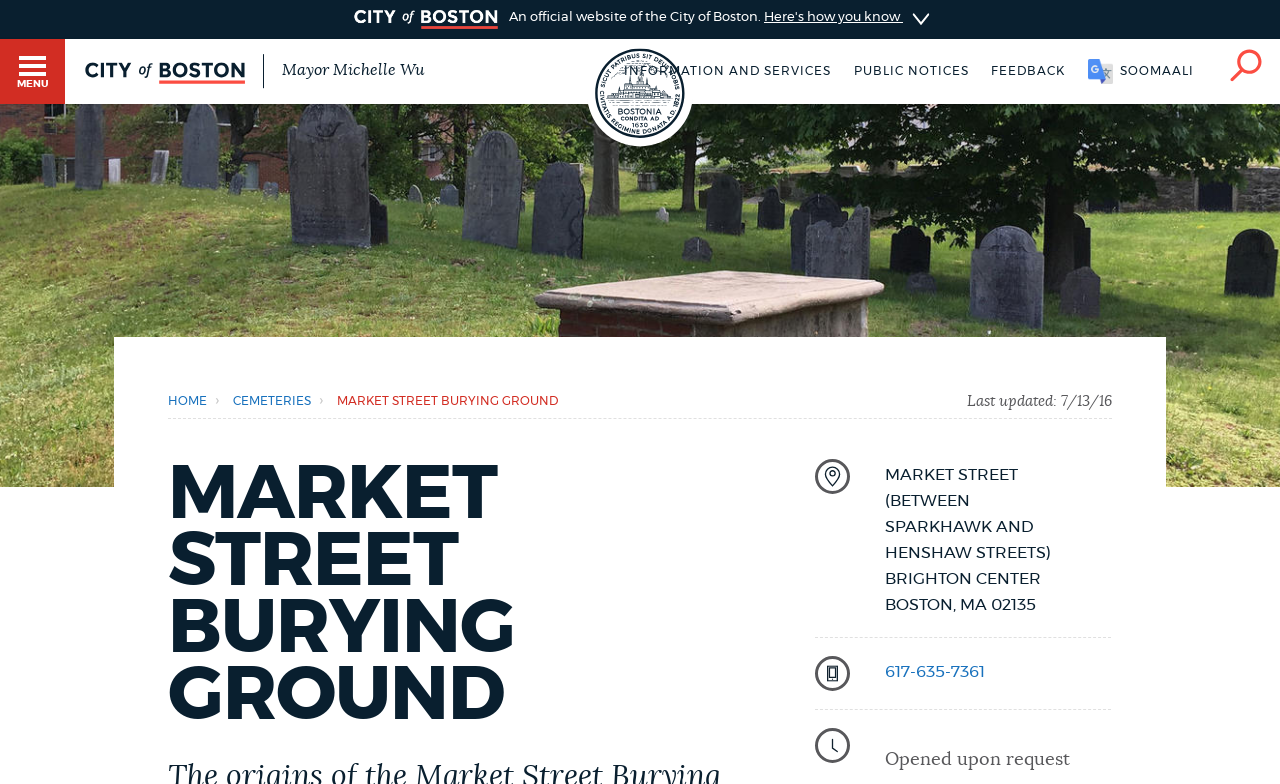Respond to the question below with a single word or phrase:
What is the address of the cemetery?

Market Street (between Sparkhawk and Henshaw Streets), Brighton Center, Boston, MA 02135